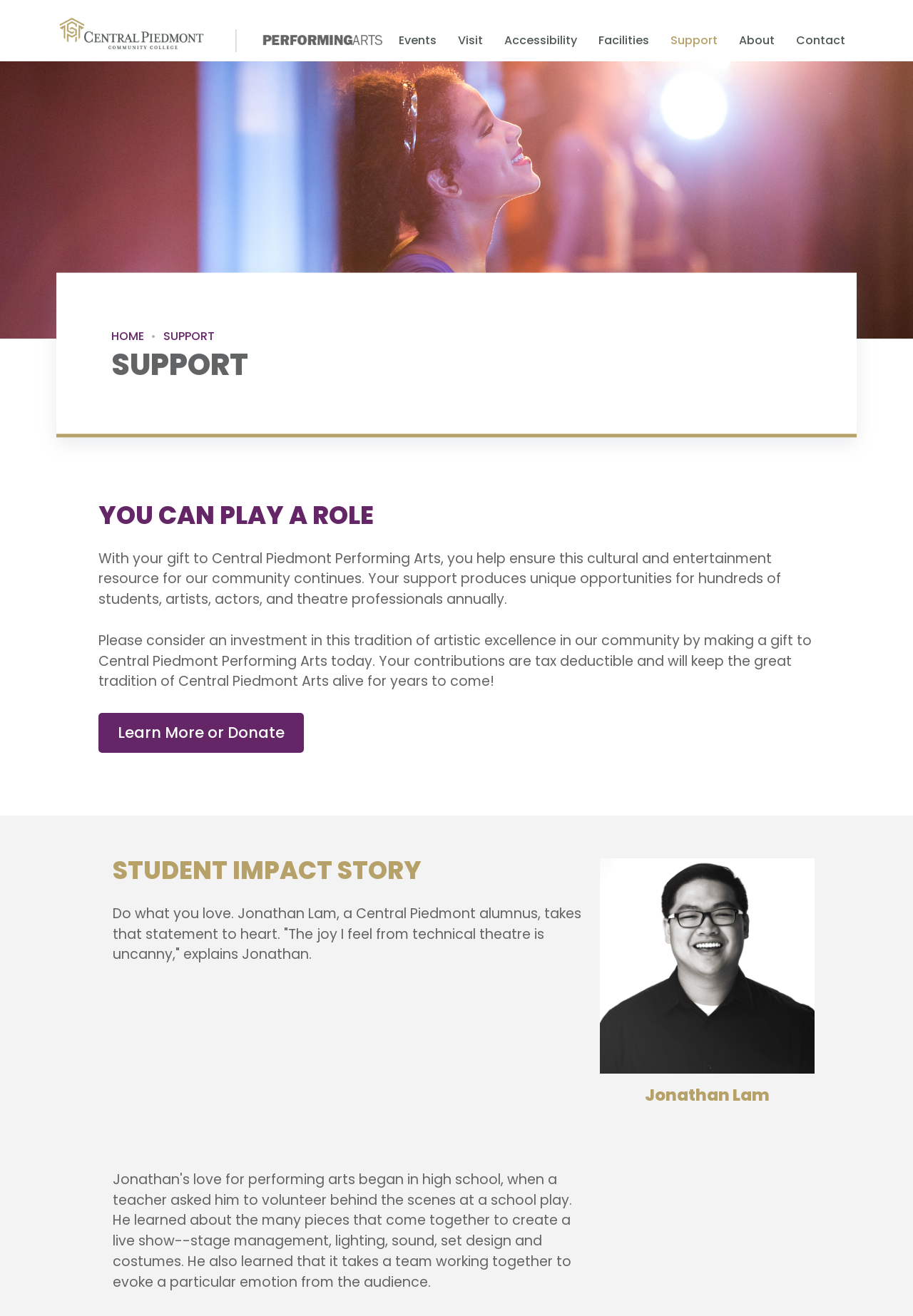Who is the alumnus featured in the student impact story?
Give a single word or phrase answer based on the content of the image.

Jonathan Lam